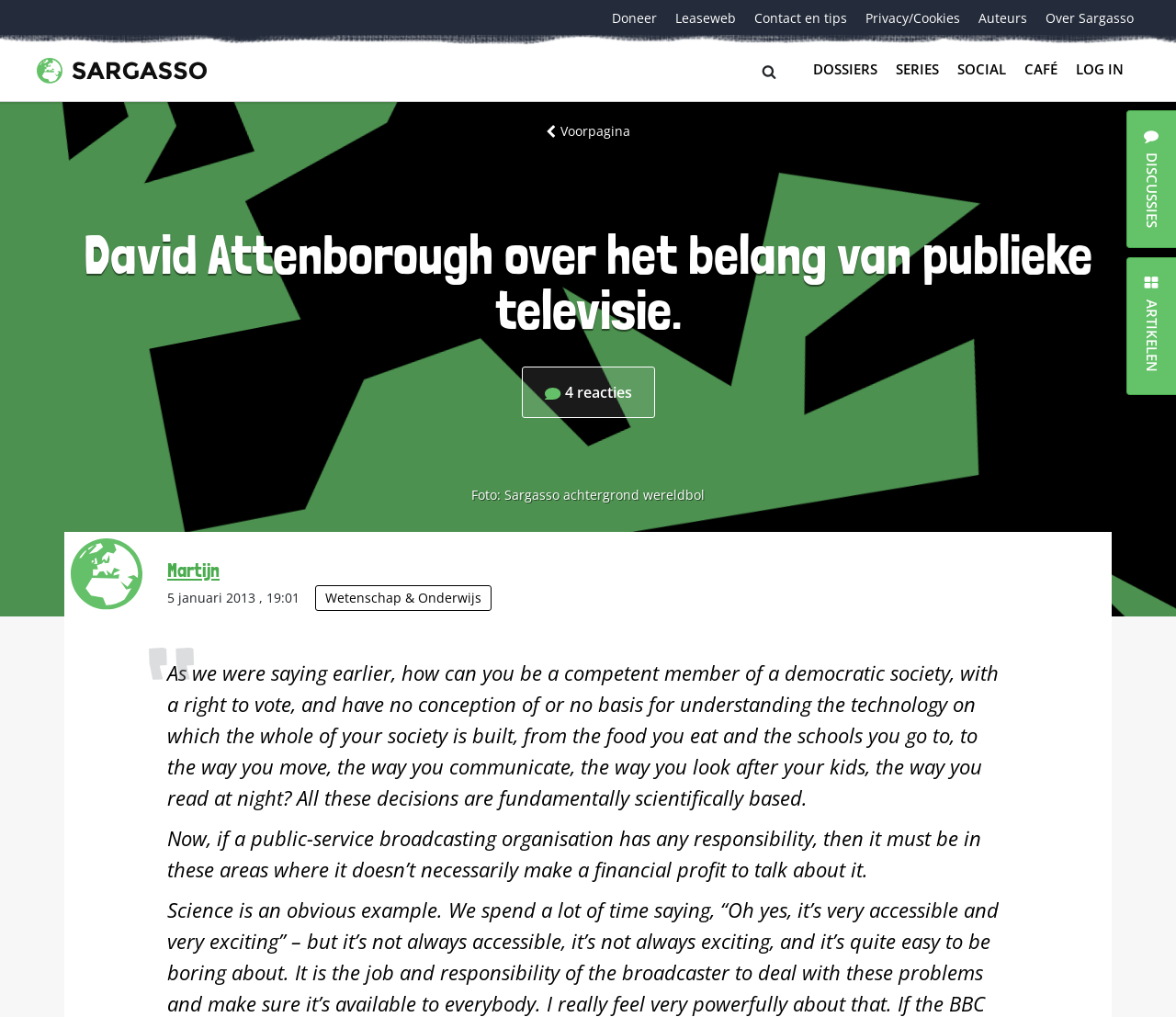Construct a thorough caption encompassing all aspects of the webpage.

The webpage appears to be an article page from a Dutch online publication called Sargasso. At the top, there is a navigation menu with links to "Doneer", "Leaseweb", "Contact en tips", "Privacy/Cookies", "Auteurs", and "Over Sargasso". Below this menu, there is a logo of Sargasso on the left, accompanied by a set of links to "DOSSIERS", "SERIES", "SOCIAL", "CAFÉ", and "LOG IN" on the right.

The main content of the page is an article titled "David Attenborough over het belang van publieke televisie." (David Attenborough on the importance of public television). The article has a heading and a subheading, followed by a link to 4 comments. Below the article title, there is an image, and to the right of the image, there is a text "Foto:" (Photo:) followed by a description "Sargasso achtergrond wereldbol" (Sargasso background world globe).

The article is written by "Martijn" and was published on January 5, 2013, at 19:01. The article is categorized under "Wetenschap & Onderwijs" (Science and Education). The content of the article appears to be a quote from David Attenborough, discussing the importance of understanding technology in a democratic society.

On the right side of the page, there are two columns with headings "DISCUSSIES" (Discussions) and "ARTIKELEN" (Articles), but they do not contain any content.